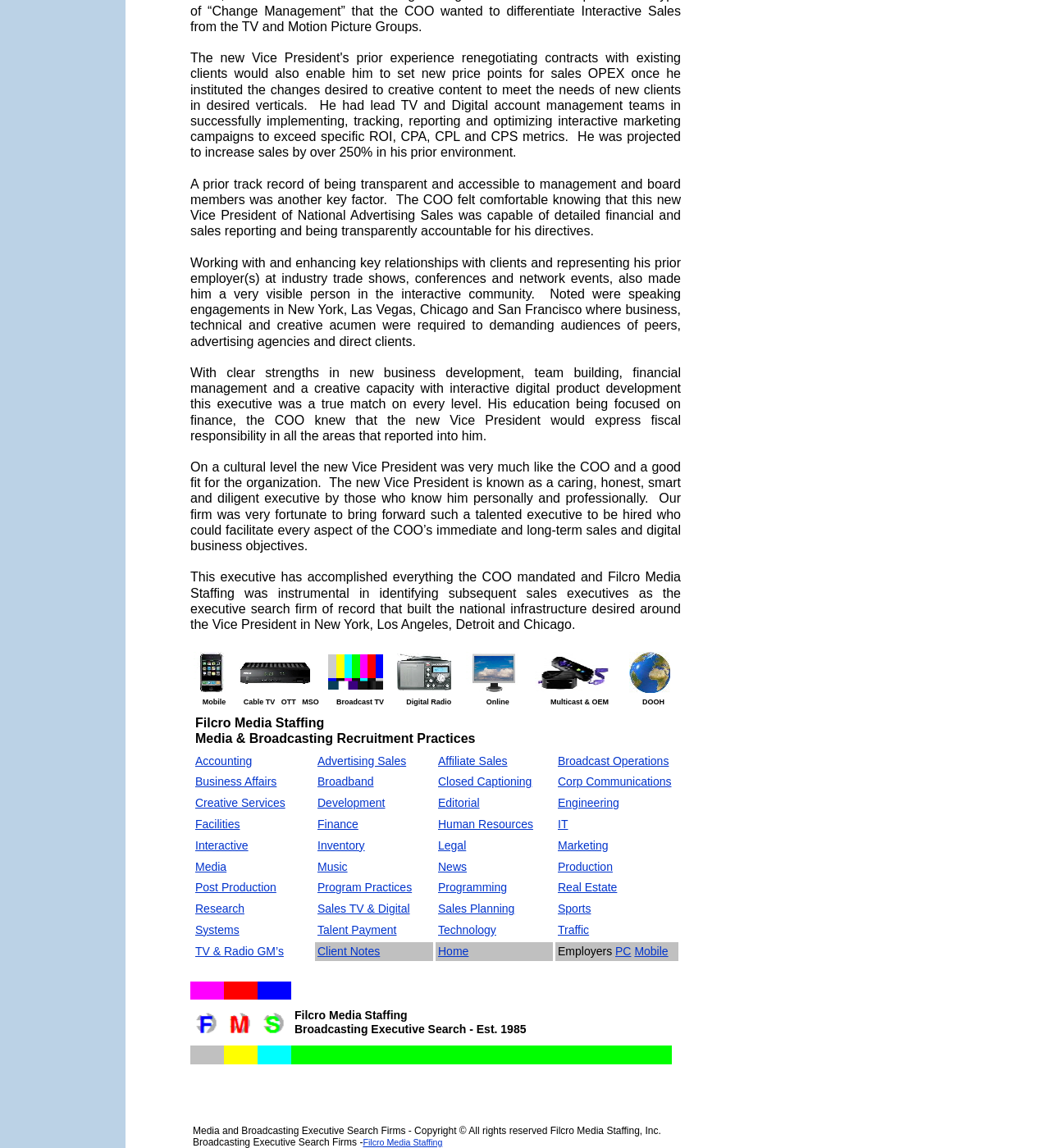Refer to the image and provide a thorough answer to this question:
What is the profession of the executive described?

Based on the text, it is clear that the executive being described has a strong background in new business development, team building, financial management, and creative capacity with interactive digital product development, which suggests that they hold a high-level position in advertising sales. The text specifically mentions that the COO felt comfortable knowing that this new Vice President of National Advertising Sales was capable of detailed financial and sales reporting.